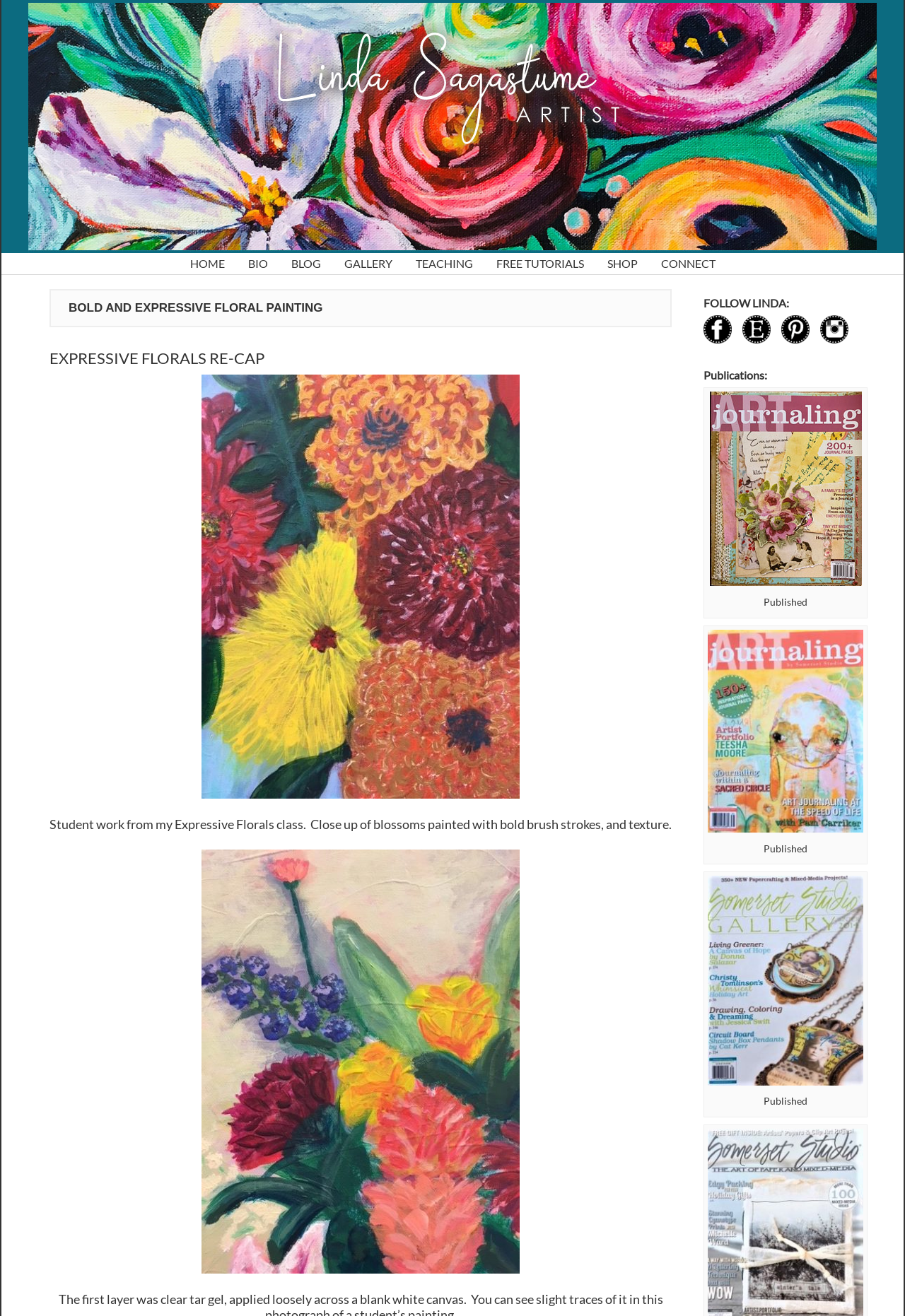Determine the bounding box coordinates of the element that should be clicked to execute the following command: "Go to the home page".

None